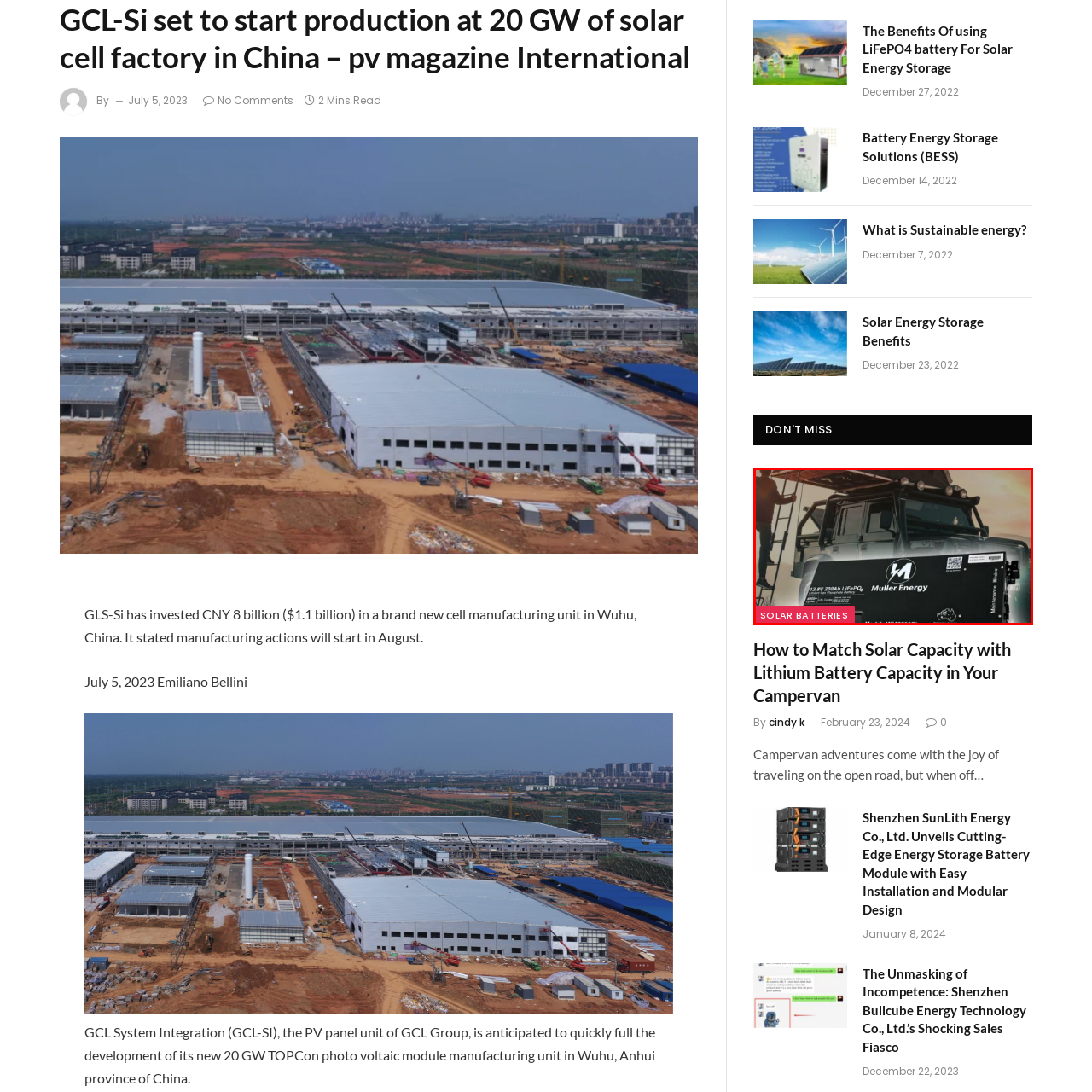What is the theme of the image?
Inspect the image inside the red bounding box and provide a detailed answer drawing from the visual content.

The image conveys a sense of exploration and readiness for self-sufficient energy solutions, which is evident from the rugged vehicle, the person climbing the ladder, and the solar battery in the foreground, all of which suggest a theme of outdoor adventures and off-grid living environments.